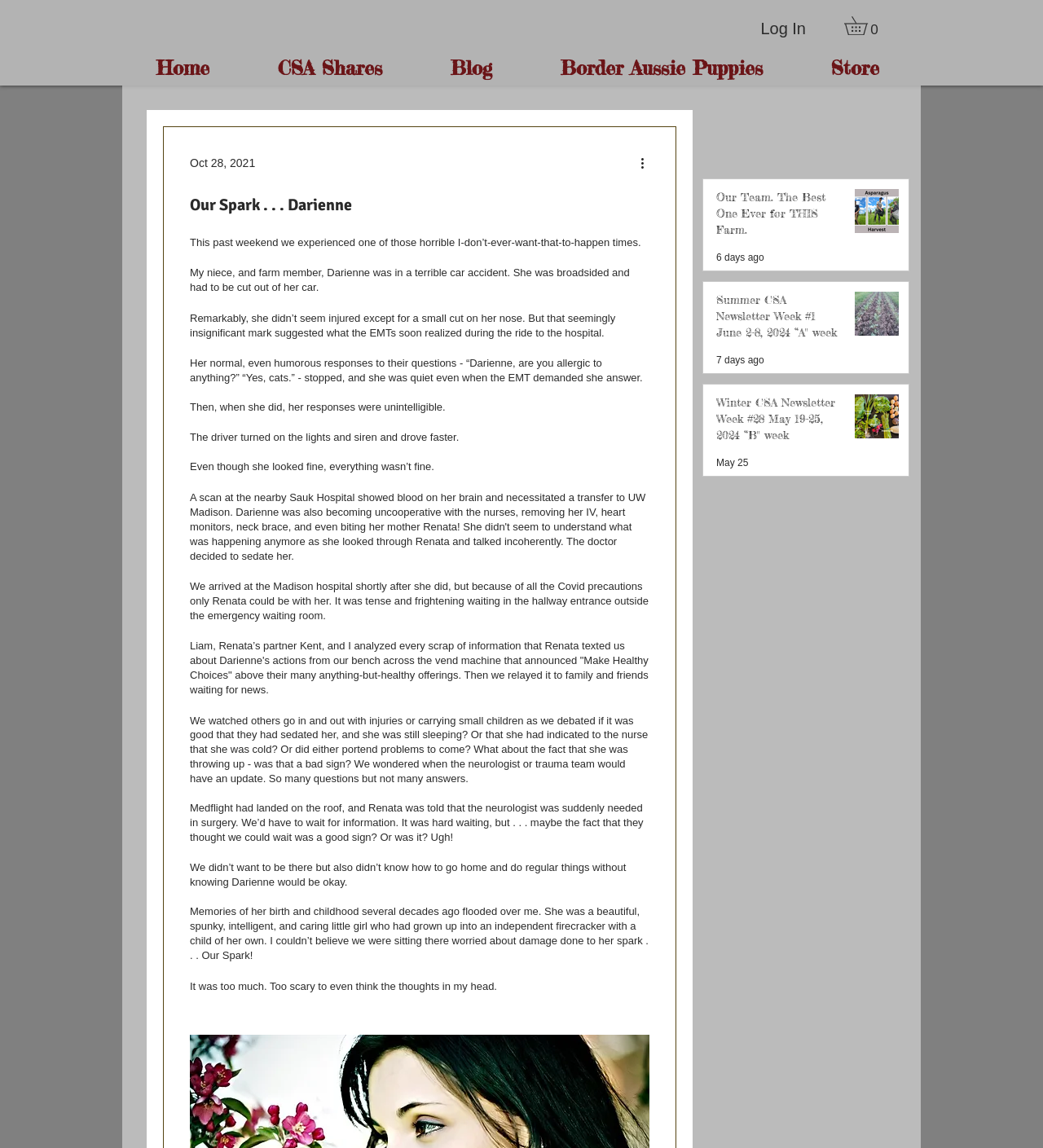Determine the bounding box coordinates of the element's region needed to click to follow the instruction: "Go to the Store page". Provide these coordinates as four float numbers between 0 and 1, formatted as [left, top, right, bottom].

[0.764, 0.044, 0.876, 0.076]